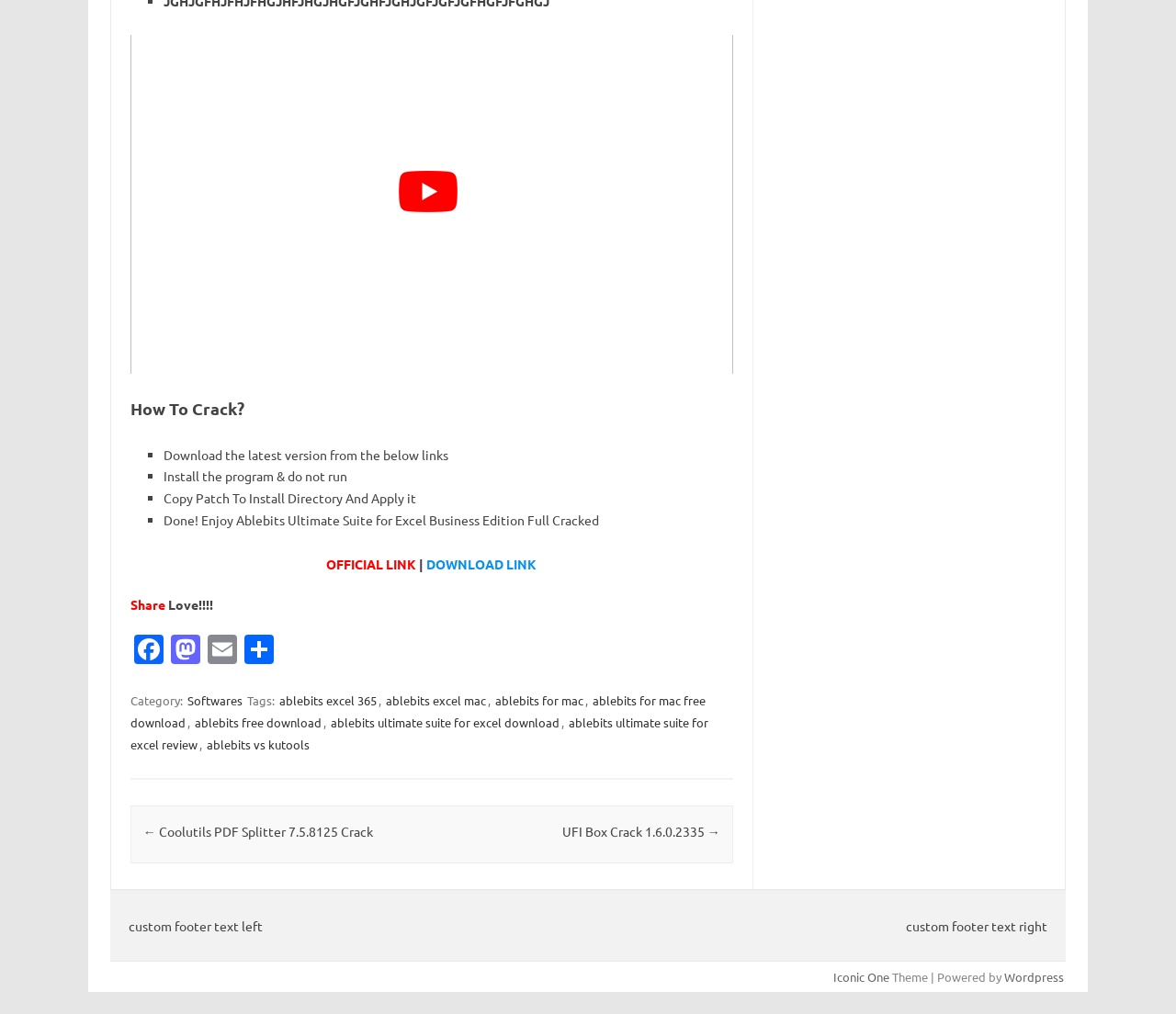Show me the bounding box coordinates of the clickable region to achieve the task as per the instruction: "Read the news article".

None